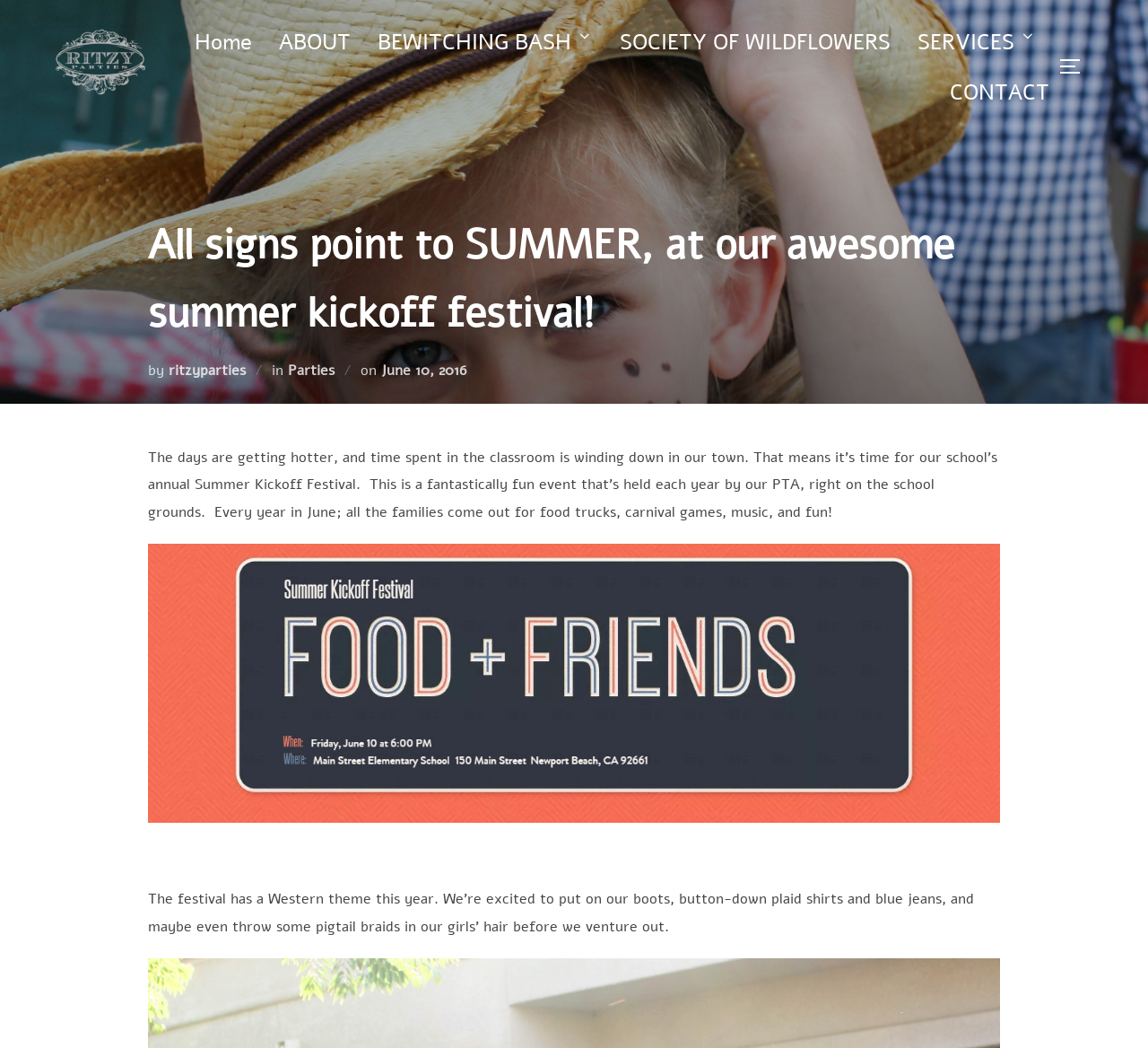Please locate the clickable area by providing the bounding box coordinates to follow this instruction: "Toggle the sidebar and navigation".

[0.922, 0.045, 0.953, 0.082]